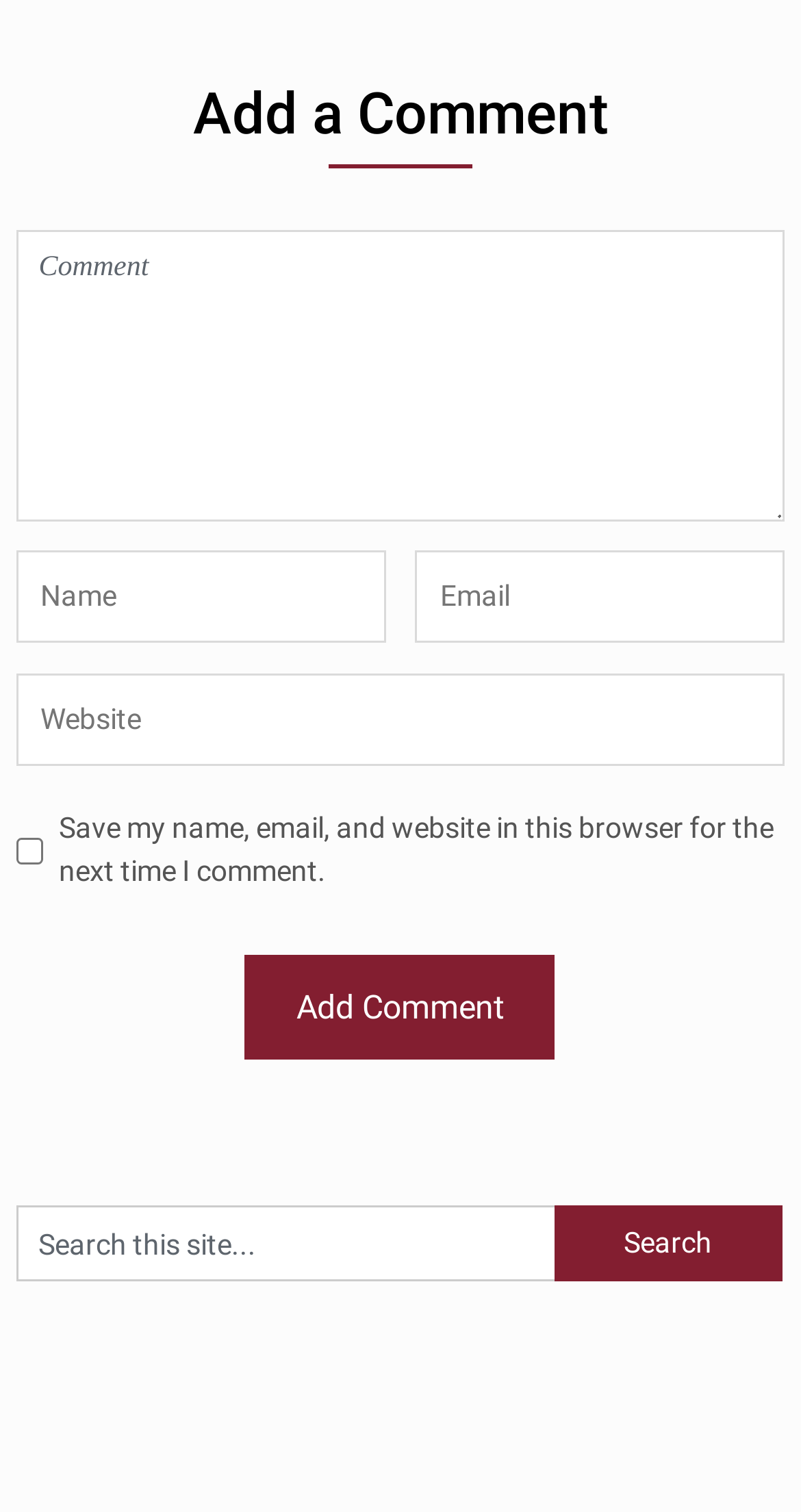Please find the bounding box coordinates of the section that needs to be clicked to achieve this instruction: "Click the menu button".

None